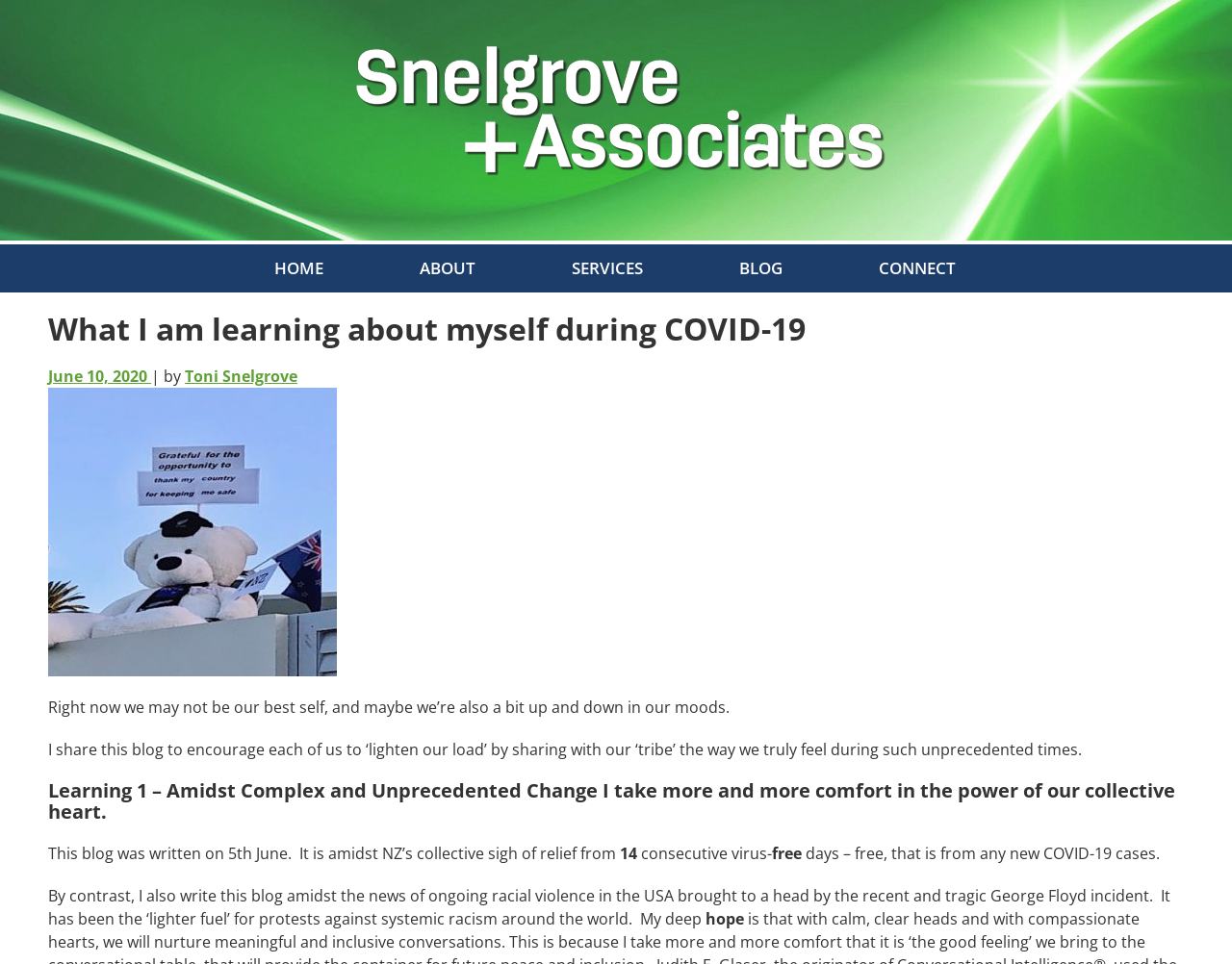Determine the bounding box coordinates for the UI element described. Format the coordinates as (top-left x, top-left y, bottom-right x, bottom-right y) and ensure all values are between 0 and 1. Element description: June 10, 2020

[0.039, 0.379, 0.123, 0.401]